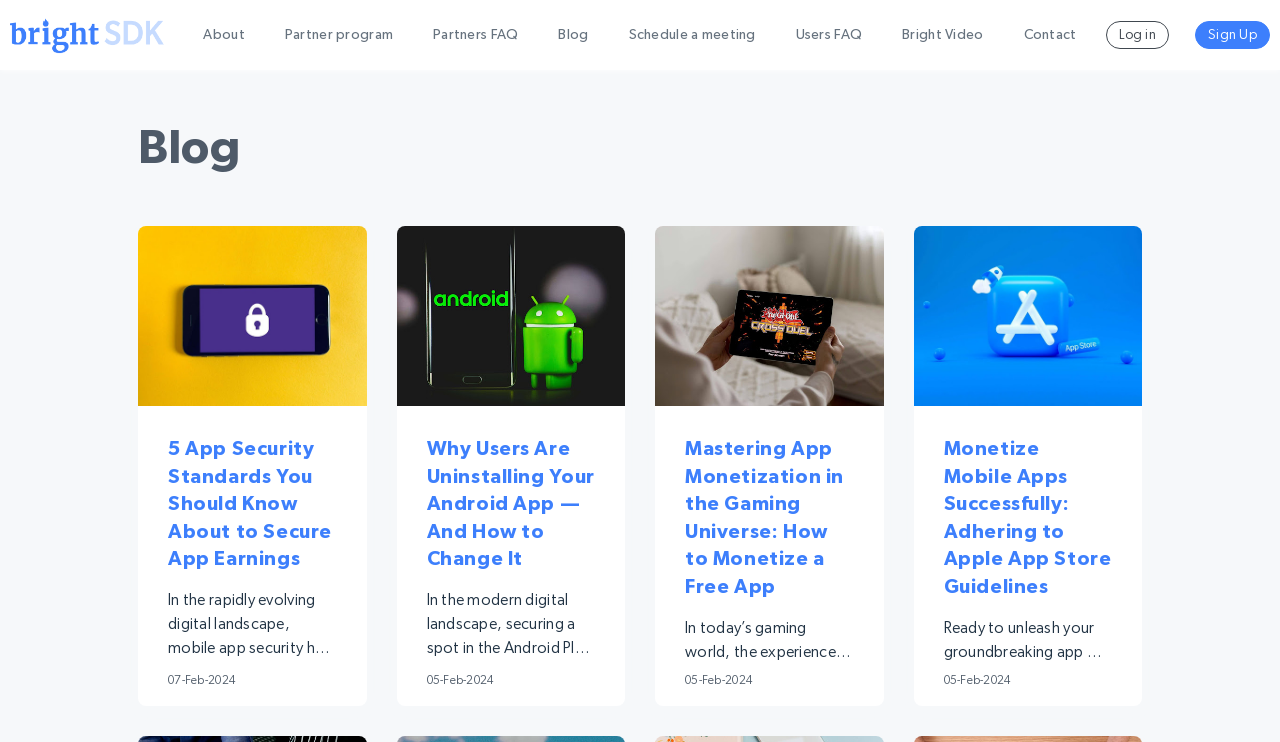Determine the bounding box coordinates for the clickable element required to fulfill the instruction: "View the blog post 'Mastering App Monetization in the Gaming Universe: How to Monetize a Free App'". Provide the coordinates as four float numbers between 0 and 1, i.e., [left, top, right, bottom].

[0.512, 0.547, 0.69, 0.951]